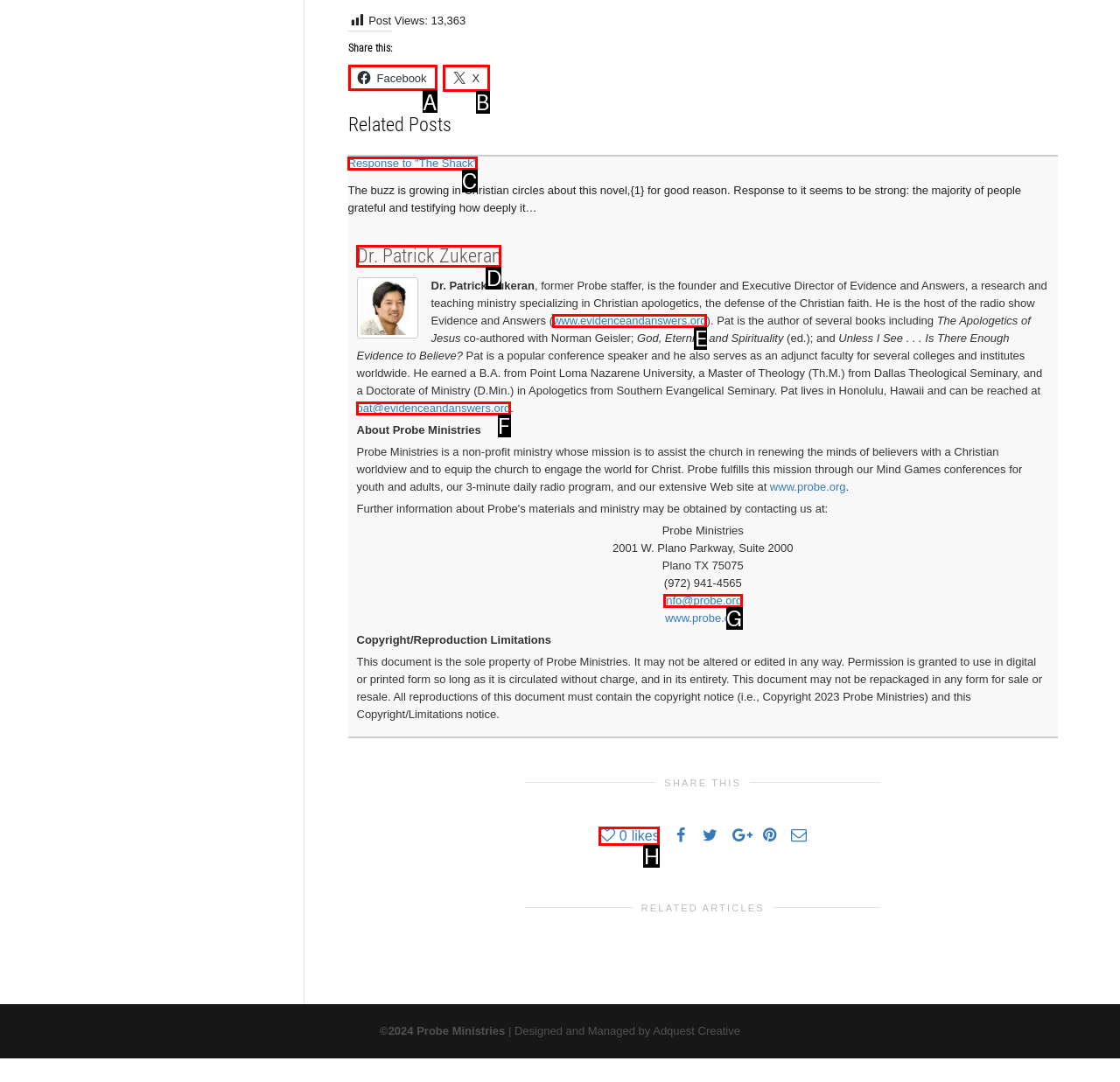Among the marked elements in the screenshot, which letter corresponds to the UI element needed for the task: Share this on Facebook?

A